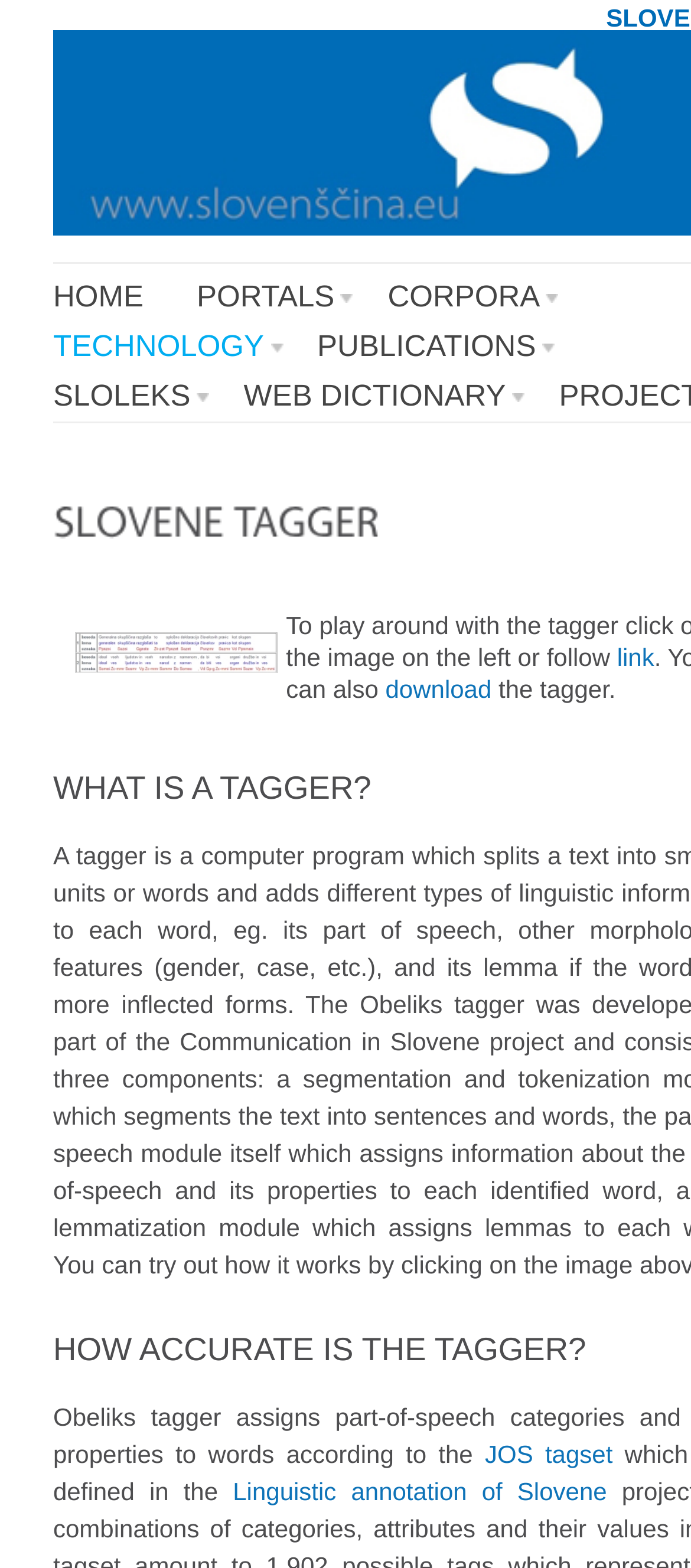What is the text of the link at the bottom right corner?
Provide a well-explained and detailed answer to the question.

By analyzing the bounding box coordinates, I determined that the link 'JOS tagset' is located at the bottom right corner of the webpage.